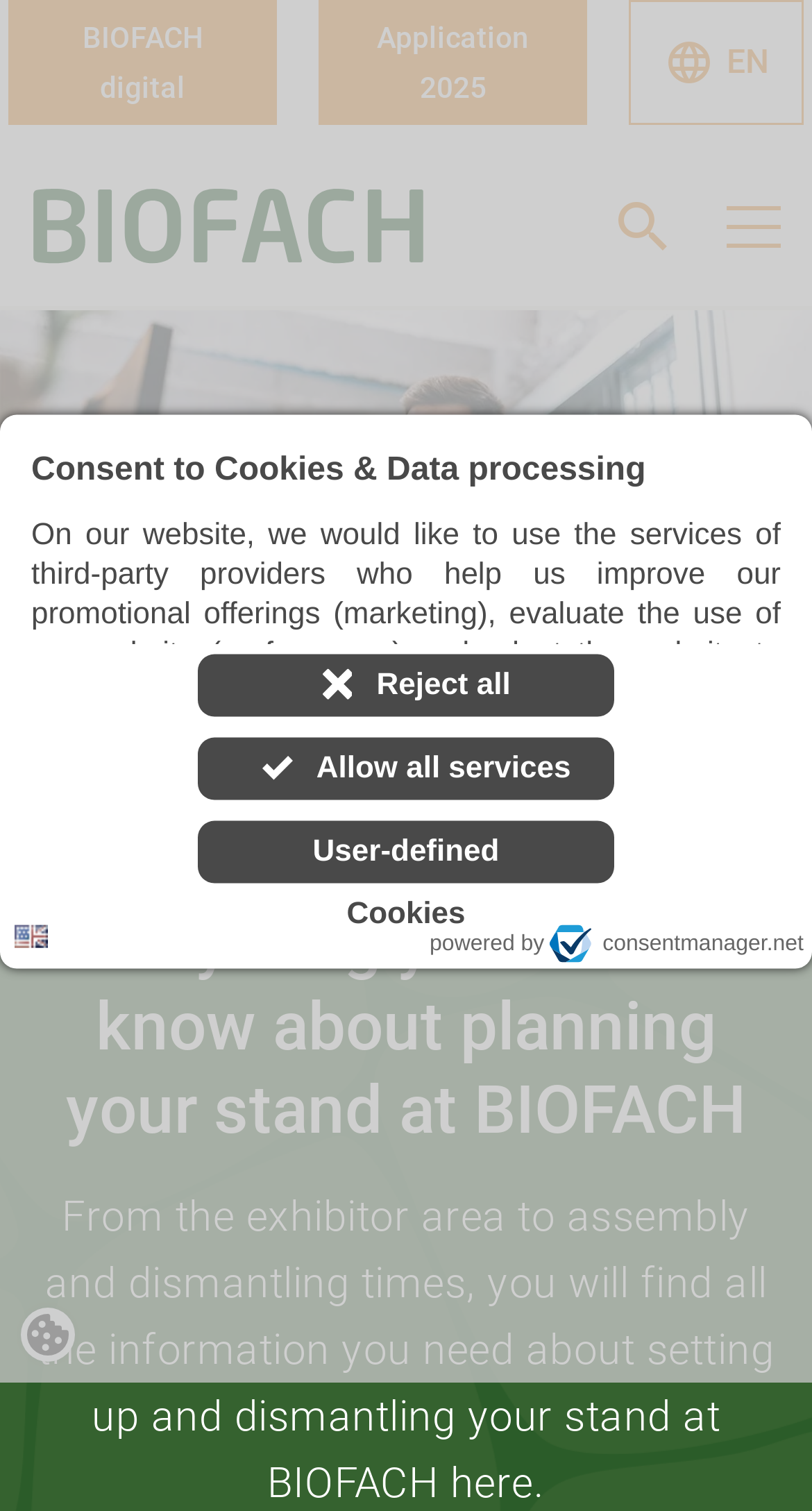Identify the bounding box coordinates of the section to be clicked to complete the task described by the following instruction: "View the 'Congress & Events'". The coordinates should be four float numbers between 0 and 1, formatted as [left, top, right, bottom].

[0.038, 0.437, 0.423, 0.505]